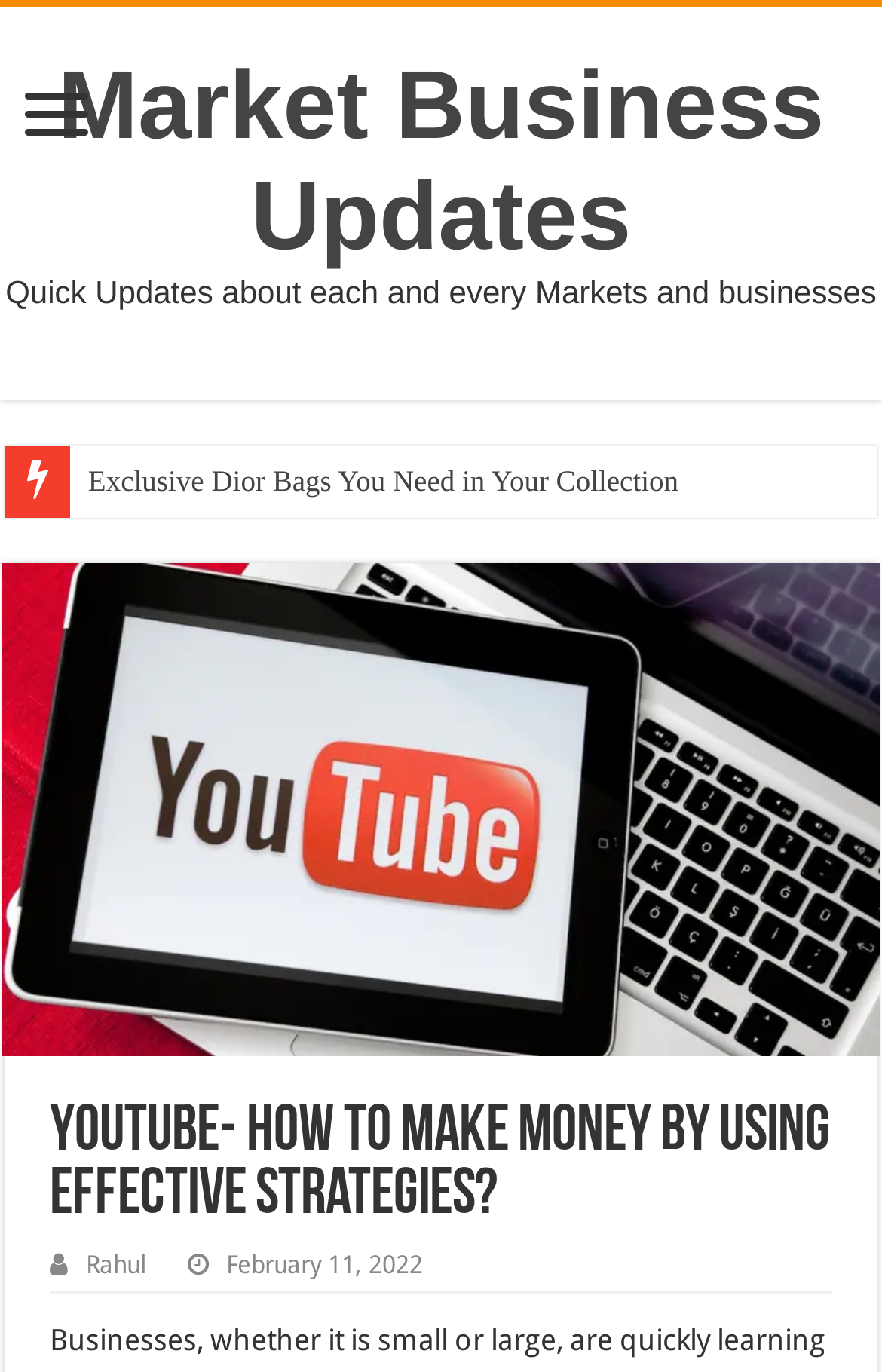Give a detailed account of the webpage's layout and content.

The webpage appears to be a YouTube video page focused on making money using effective strategies. At the top-left corner, there is a link with no descriptive text. Below it, a heading reads "Market Business Updates Quick Updates about each and every Markets and businesses". This heading spans the entire width of the page. 

Within this section, there is a link to "Market Business Updates" on the left side, and a large YouTube logo image on the right side, taking up most of the width. 

Further down, there is another heading that matches the title of the webpage, "YouTube- How to Make Money by Using Effective Strategies?", positioned near the top-right corner. 

At the bottom of the page, there are two elements side by side: a link to "Rahul" on the left, and a static text "February 11, 2022" on the right.